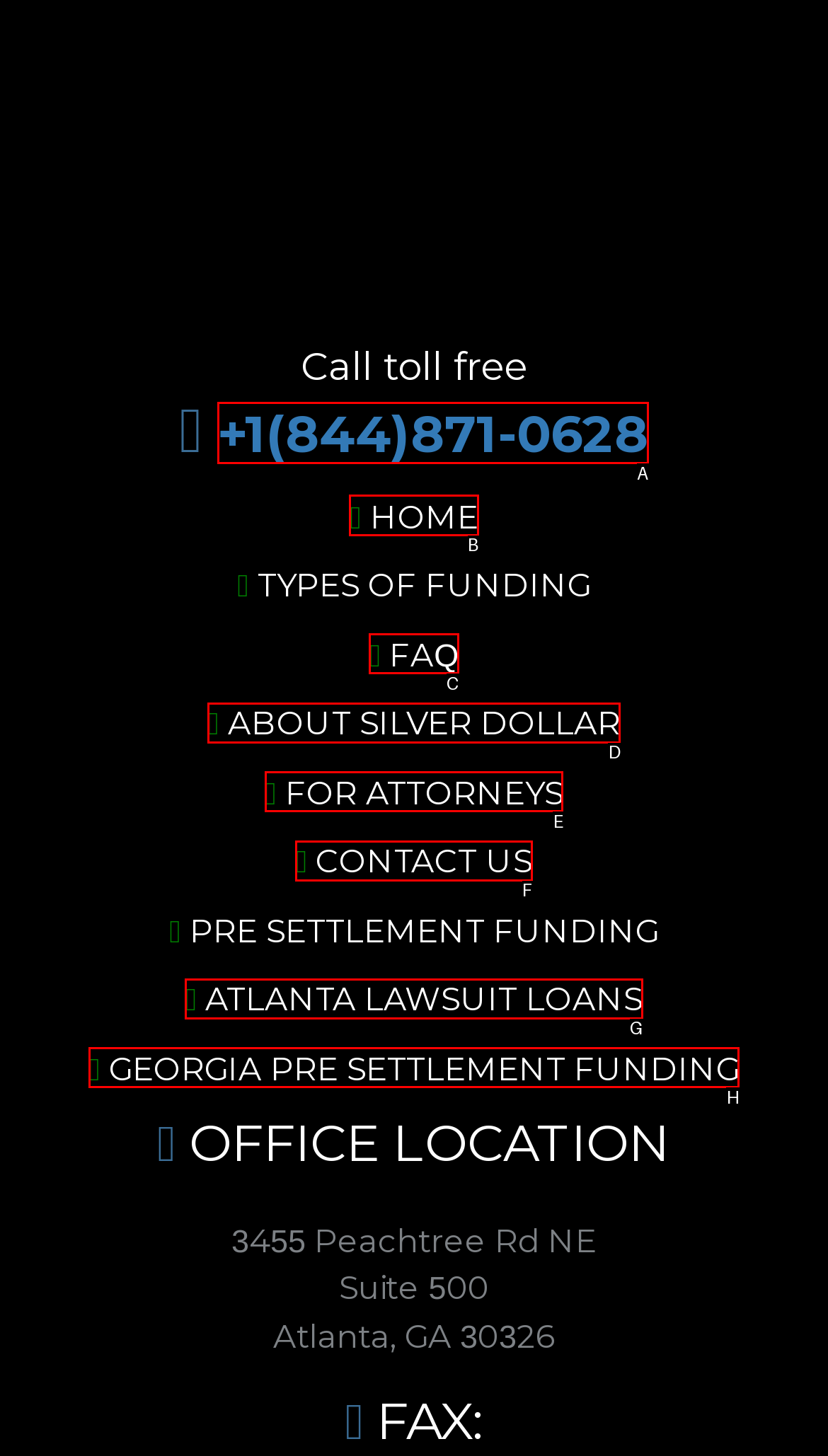Which option should I select to accomplish the task: View the post from June 4, 2012? Respond with the corresponding letter from the given choices.

None